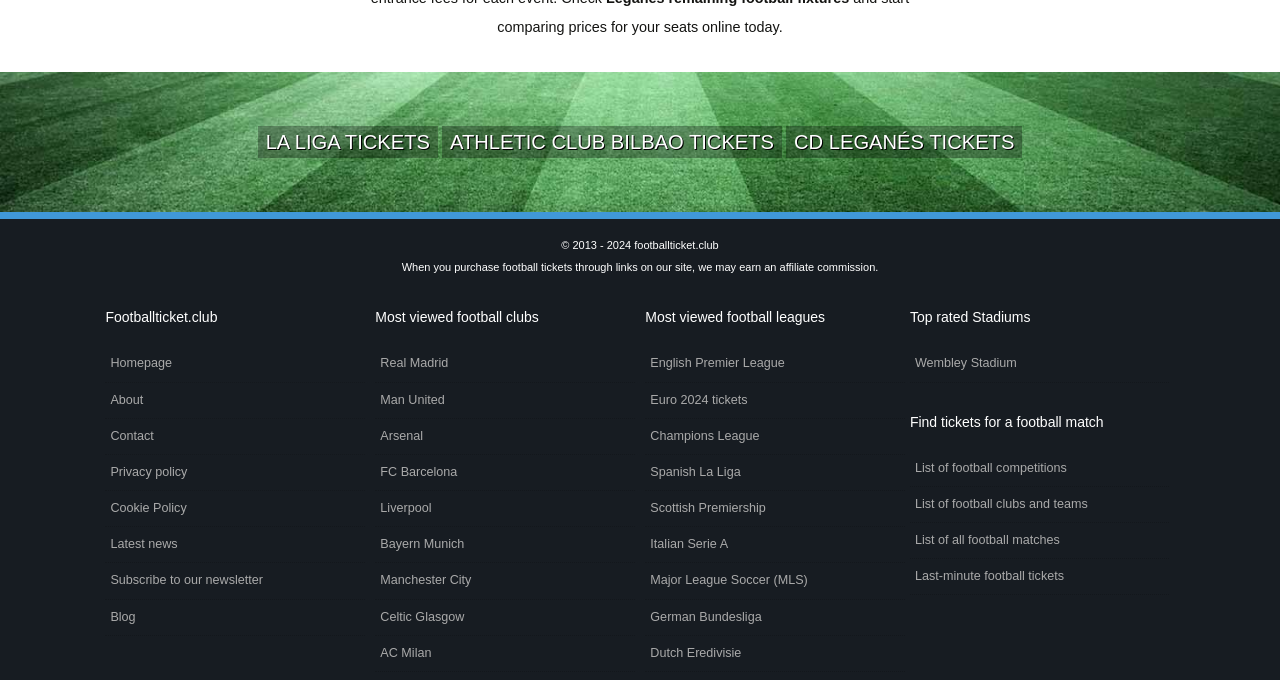Locate the bounding box coordinates of the area to click to fulfill this instruction: "Click on LA LIGA TICKETS". The bounding box should be presented as four float numbers between 0 and 1, in the order [left, top, right, bottom].

[0.201, 0.185, 0.342, 0.232]